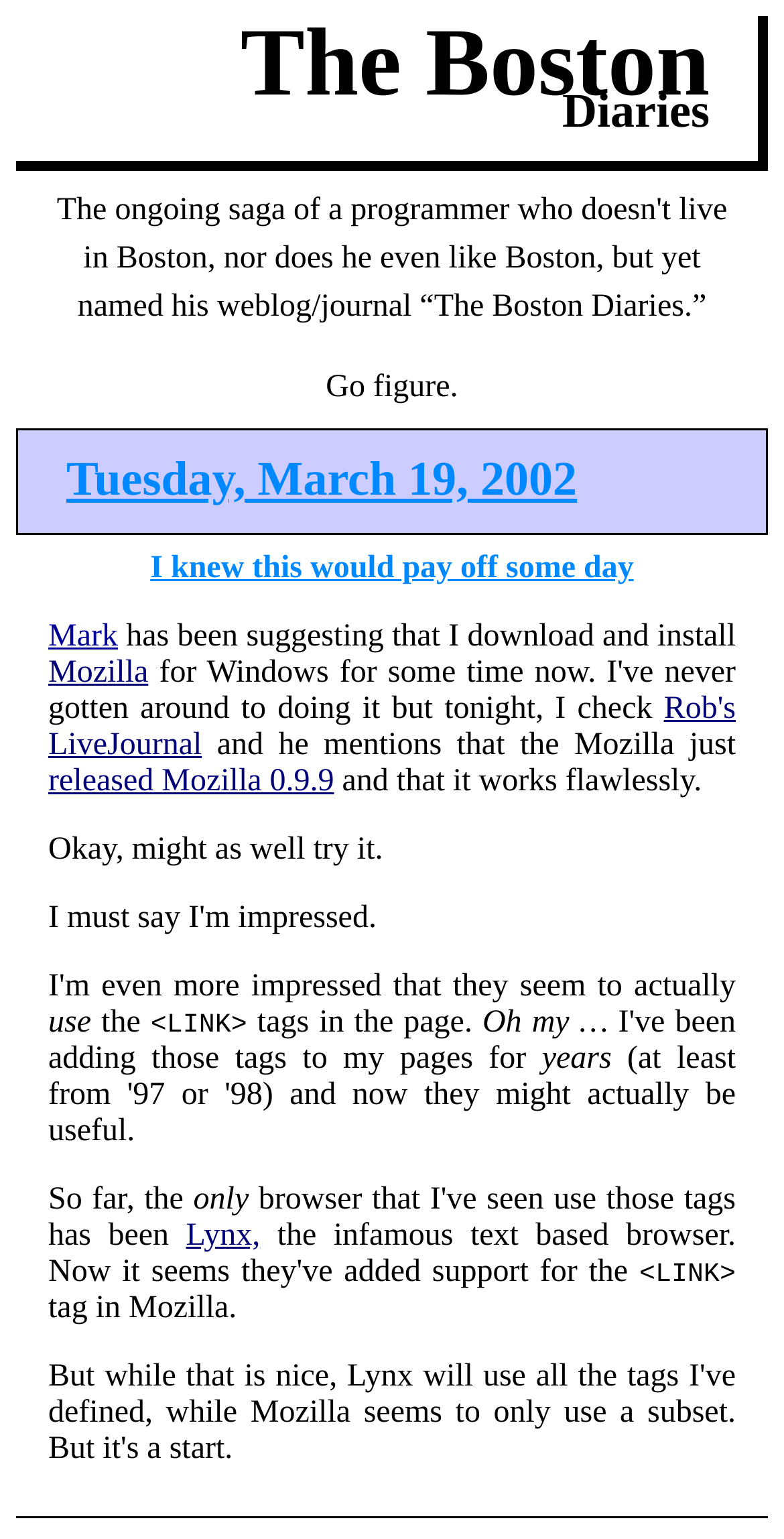Please give a succinct answer to the question in one word or phrase:
What is the date mentioned in the webpage?

Tuesday, March 19, 2002